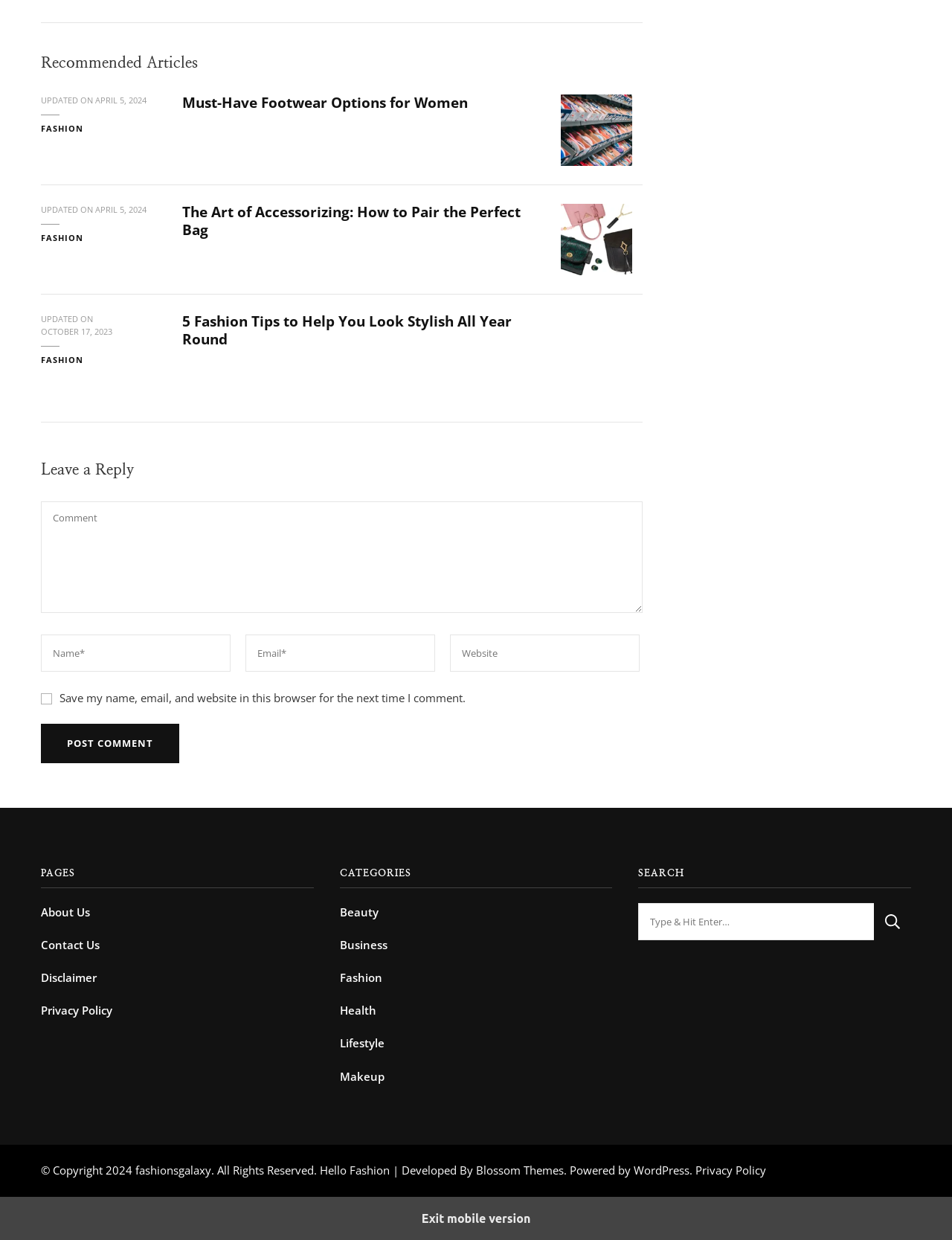Provide a brief response using a word or short phrase to this question:
What is the category of the article 'Must-Have Footwear Options for Women'?

FASHION